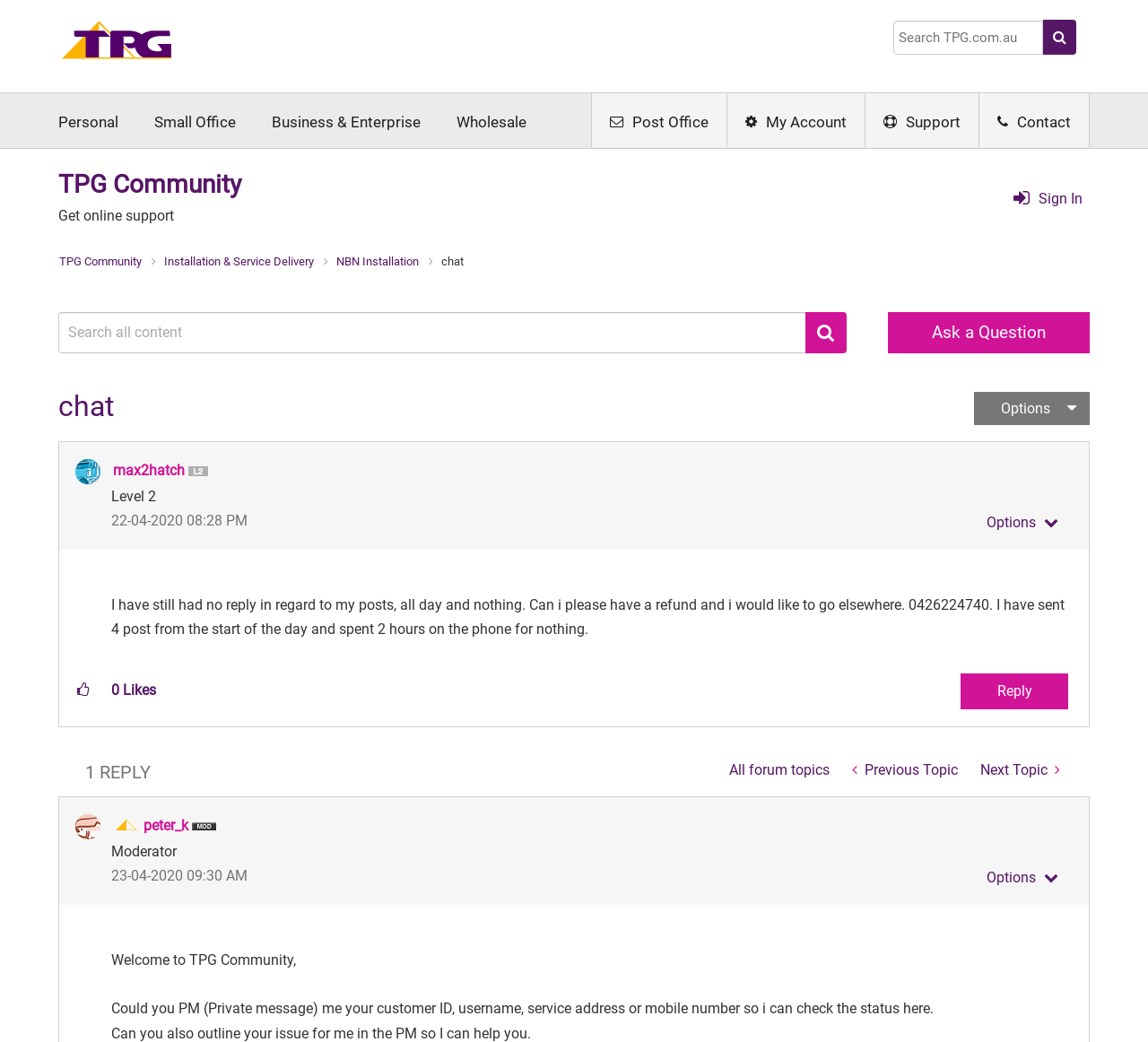Please locate the clickable area by providing the bounding box coordinates to follow this instruction: "Check the copyright information".

None